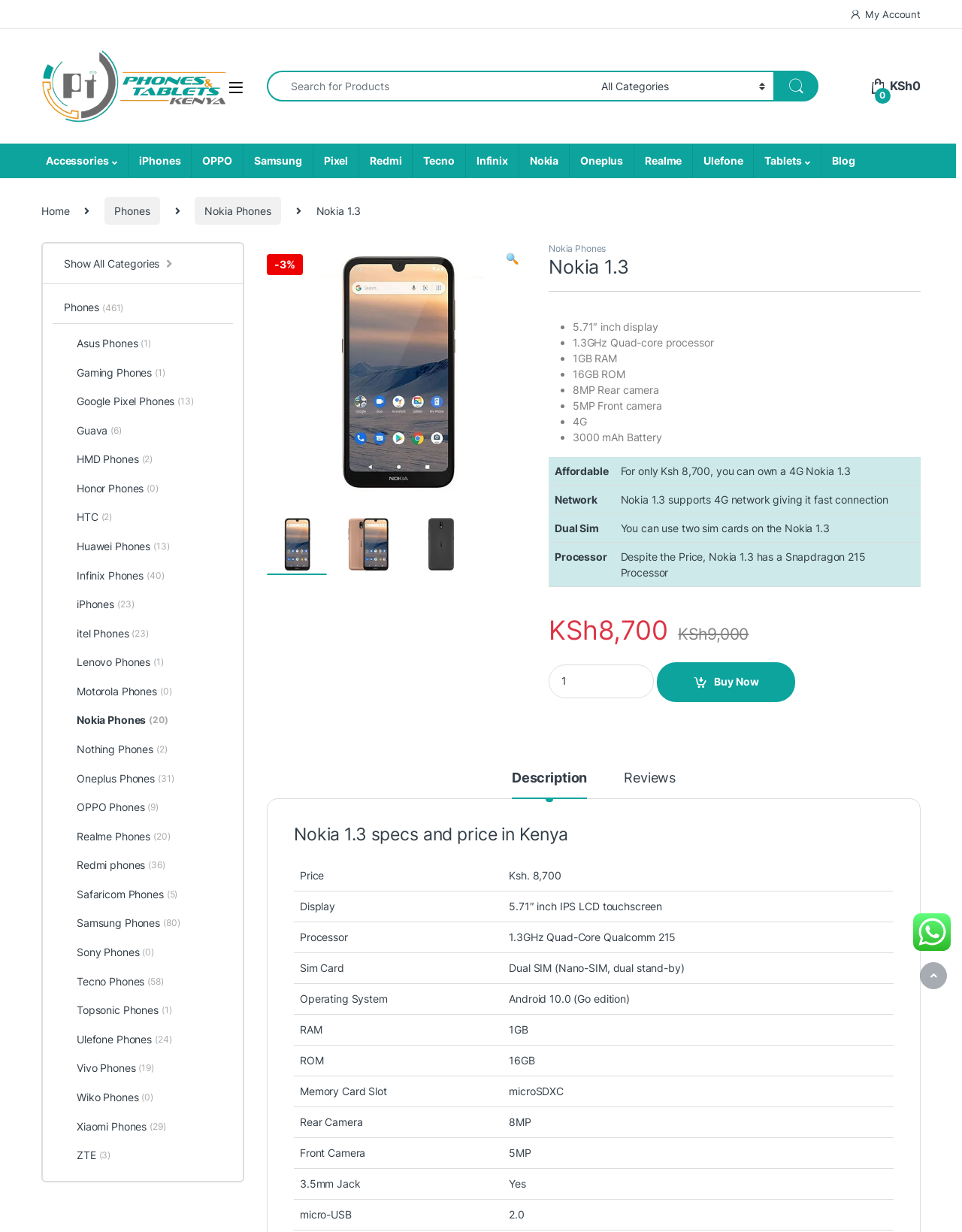Please give the bounding box coordinates of the area that should be clicked to fulfill the following instruction: "Check the price". The coordinates should be in the format of four float numbers from 0 to 1, i.e., [left, top, right, bottom].

[0.57, 0.498, 0.694, 0.524]